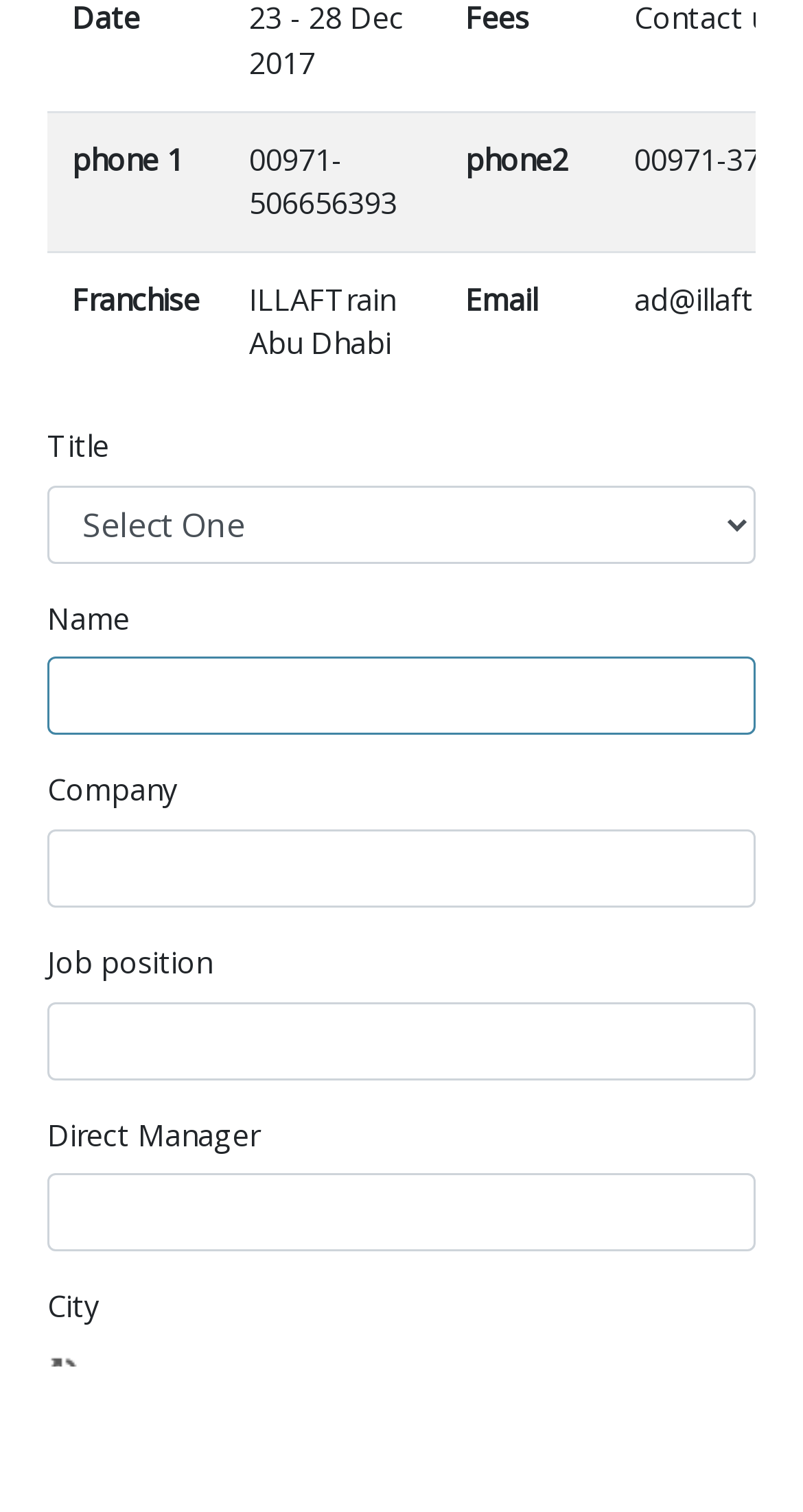Please predict the bounding box coordinates of the element's region where a click is necessary to complete the following instruction: "Input name". The coordinates should be represented by four float numbers between 0 and 1, i.e., [left, top, right, bottom].

[0.059, 0.435, 0.941, 0.486]